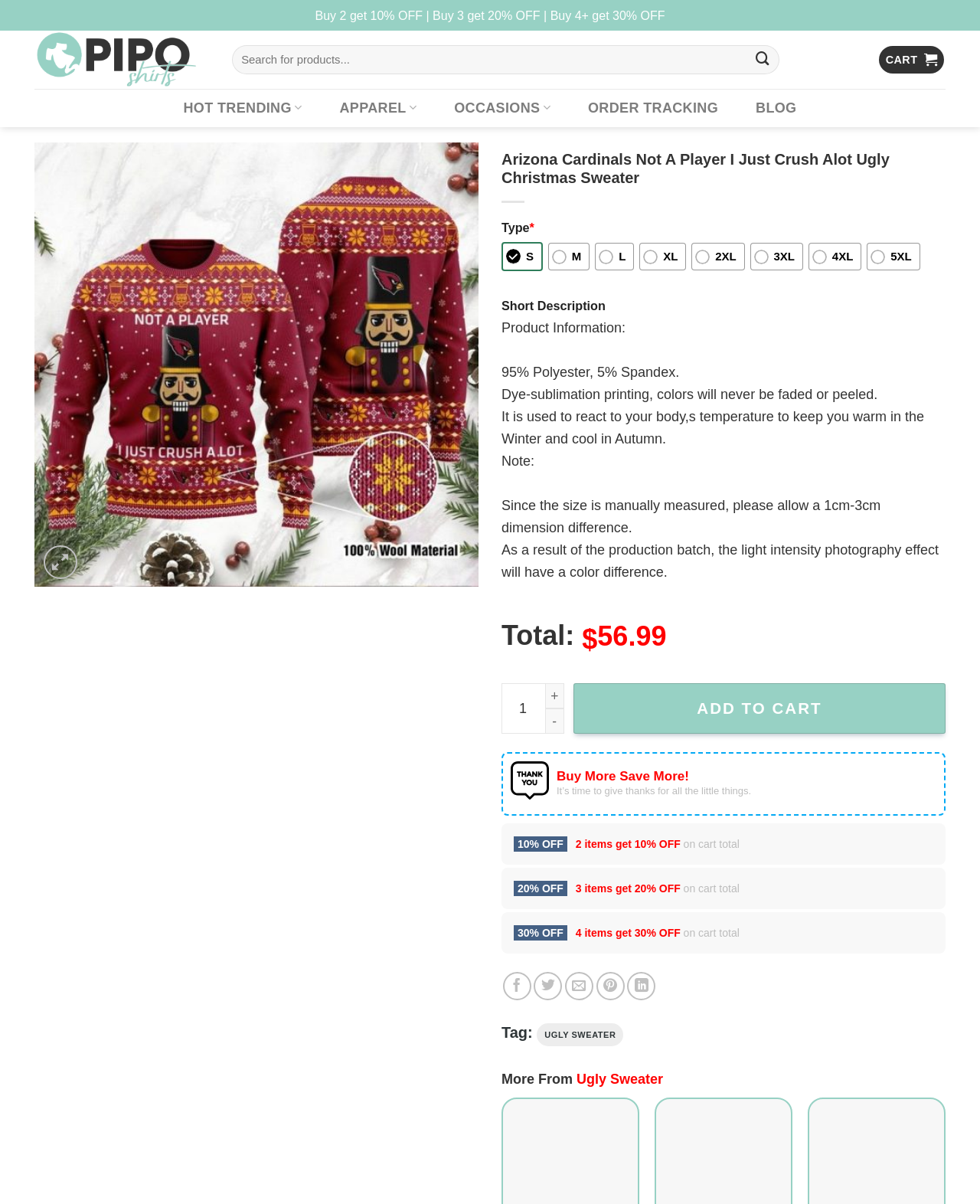Please identify the bounding box coordinates of the element I need to click to follow this instruction: "Go to top".

[0.949, 0.782, 0.983, 0.81]